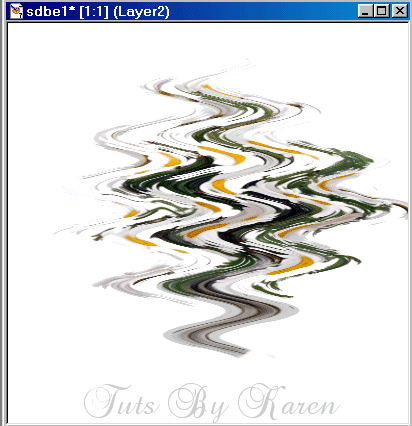Generate a detailed explanation of the scene depicted in the image.

The image displays a visually striking abstract design characterized by flowing, wavy lines that create an illusion of movement. The colors blend harmoniously, featuring a mix of green, yellow, and white tones in a seemingly chaotic pattern. This artistic representation conveys a sense of dynamism and creativity. Below the design, the text "Tuts By Karen" is elegantly superimposed, indicating the origin of the tutorial or design. The overall composition invites viewers to explore themes of fluidity and artistic expression, perfect for those interested in graphic design techniques.